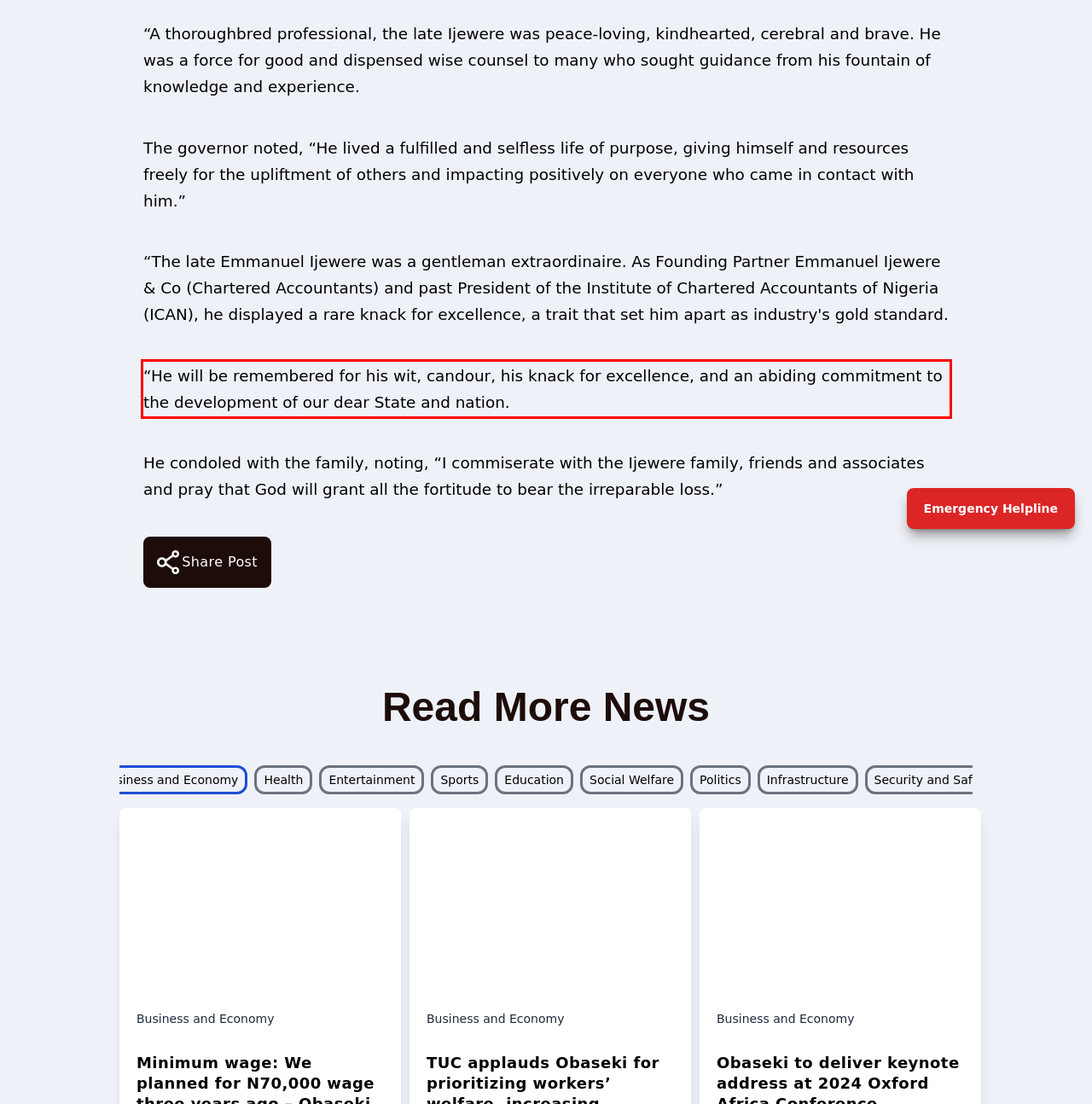Please look at the webpage screenshot and extract the text enclosed by the red bounding box.

“He will be remembered for his wit, candour, his knack for excellence, and an abiding commitment to the development of our dear State and nation.